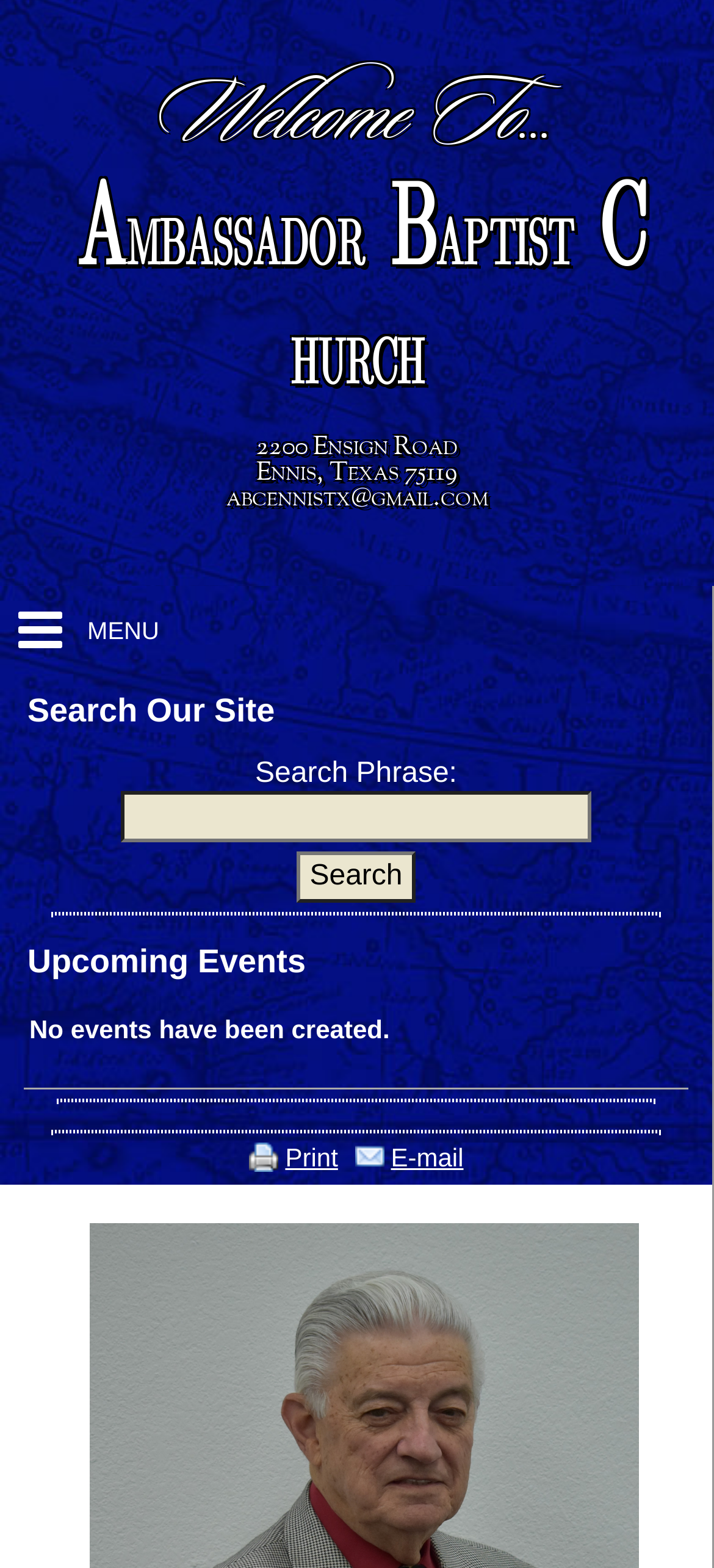Give a short answer to this question using one word or a phrase:
How many links are there in the menu?

12